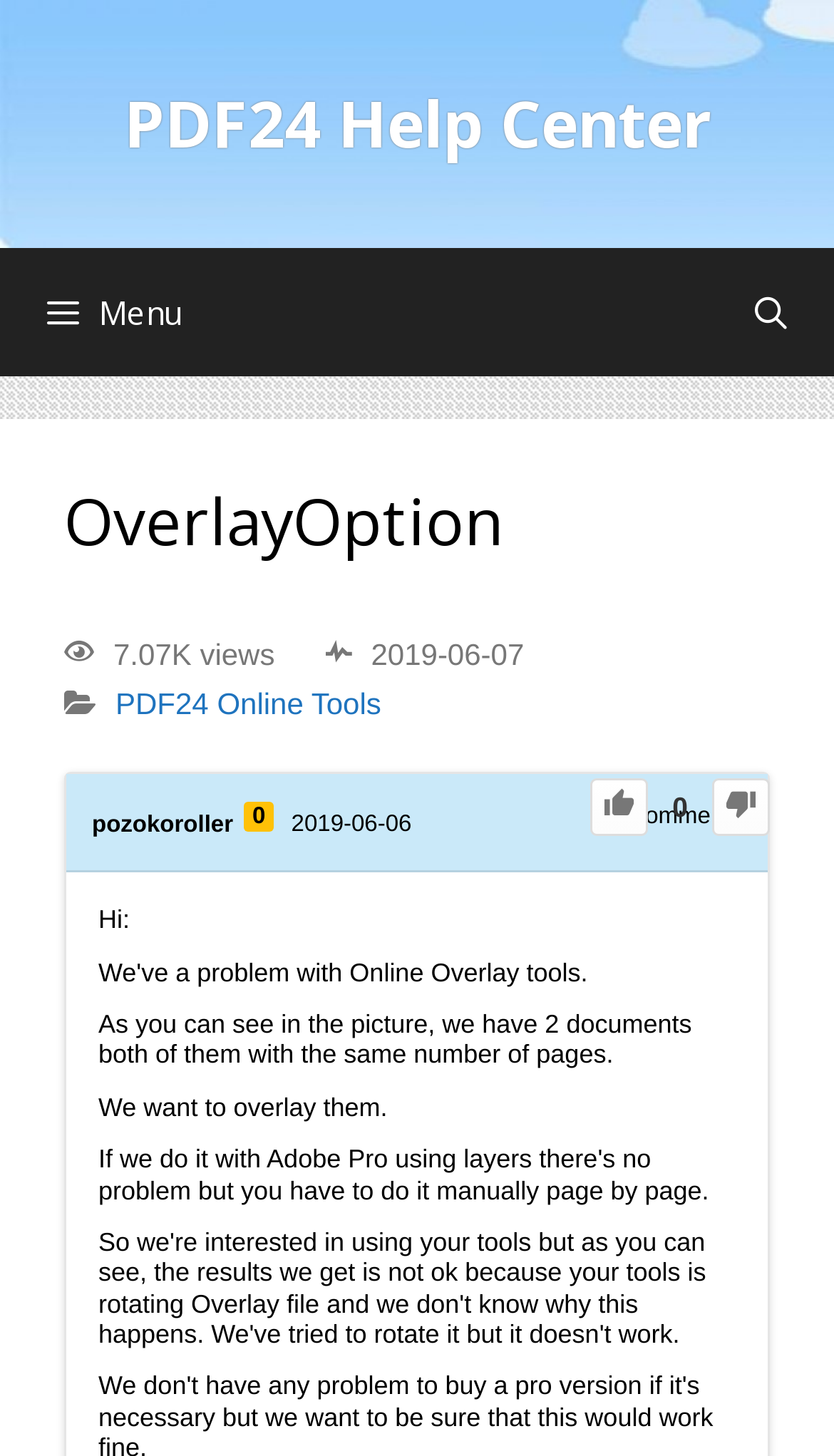Please specify the bounding box coordinates of the clickable region to carry out the following instruction: "Open the search bar". The coordinates should be four float numbers between 0 and 1, in the format [left, top, right, bottom].

[0.848, 0.17, 1.0, 0.258]